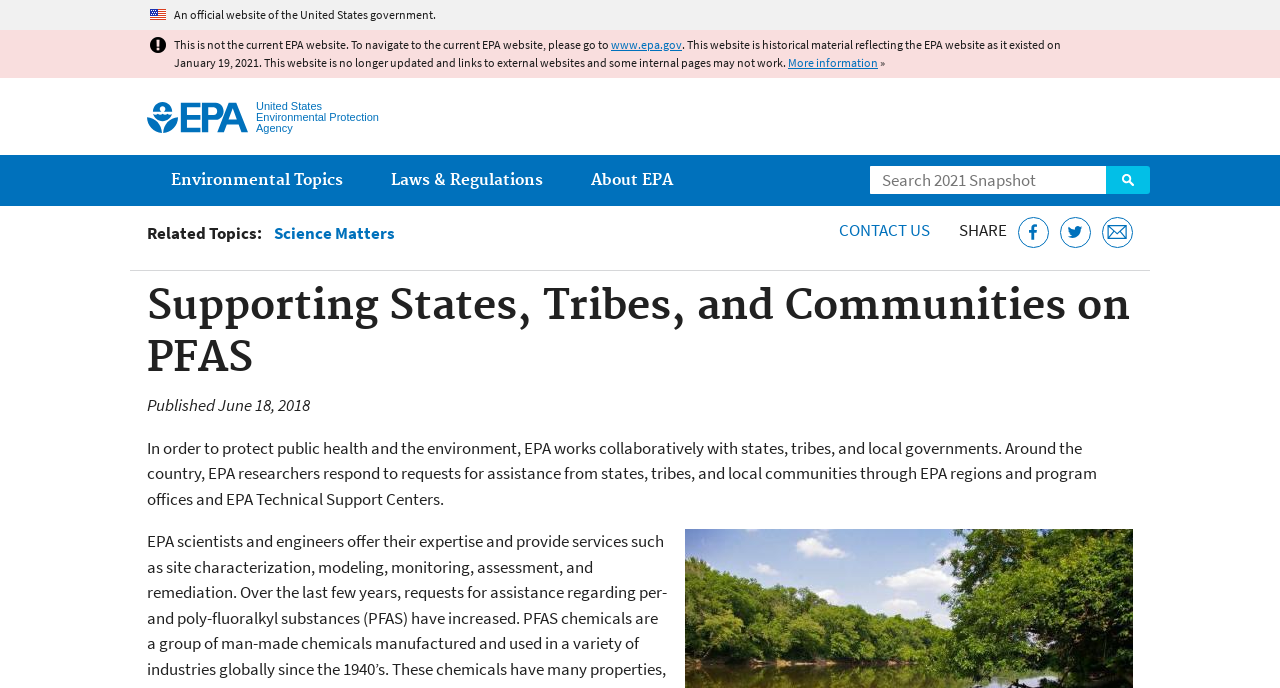What is the name of the organization?
Using the image as a reference, answer with just one word or a short phrase.

US EPA